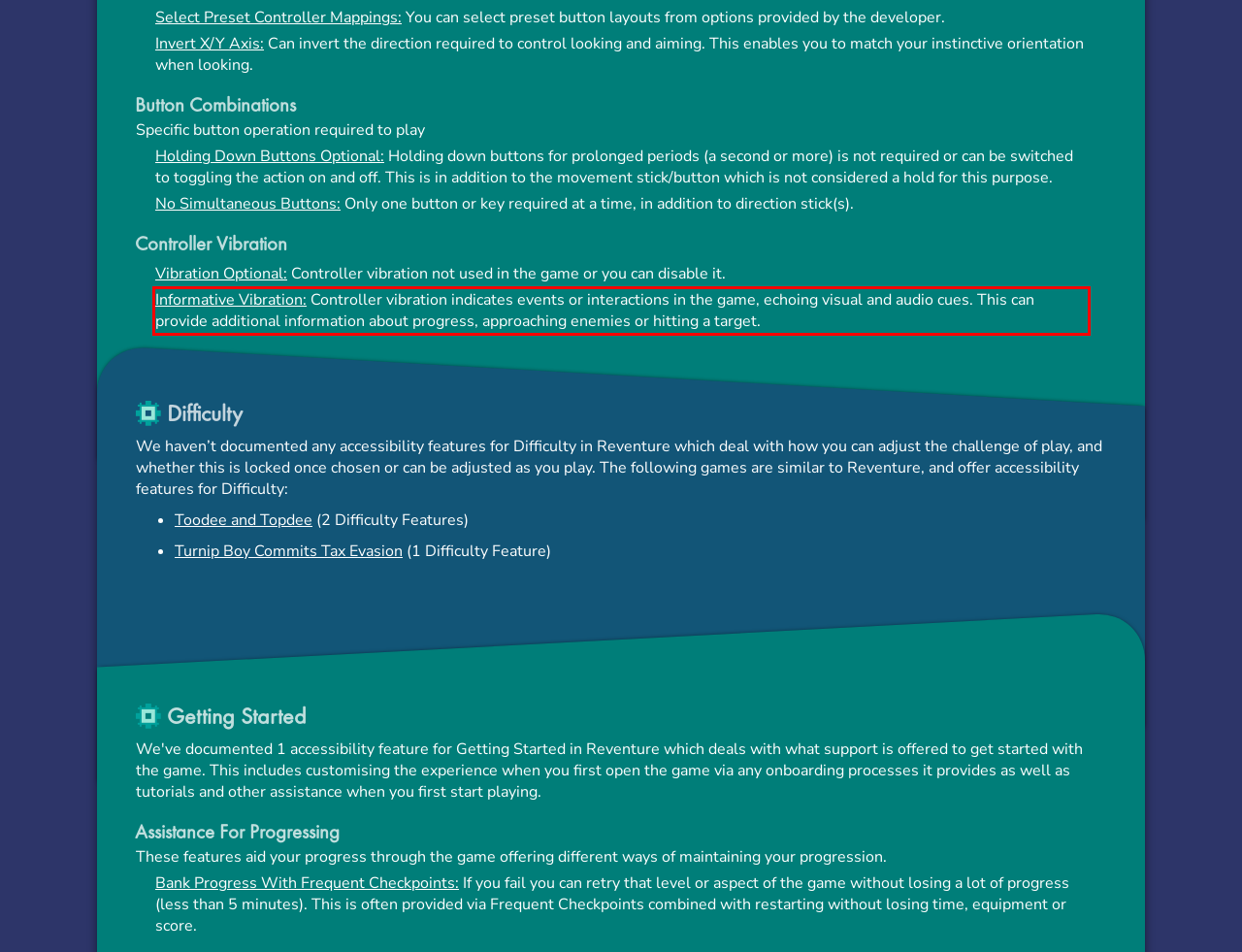Using the provided screenshot, read and generate the text content within the red-bordered area.

Informative Vibration: Controller vibration indicates events or interactions in the game, echoing visual and audio cues. This can provide additional information about progress, approaching enemies or hitting a target.